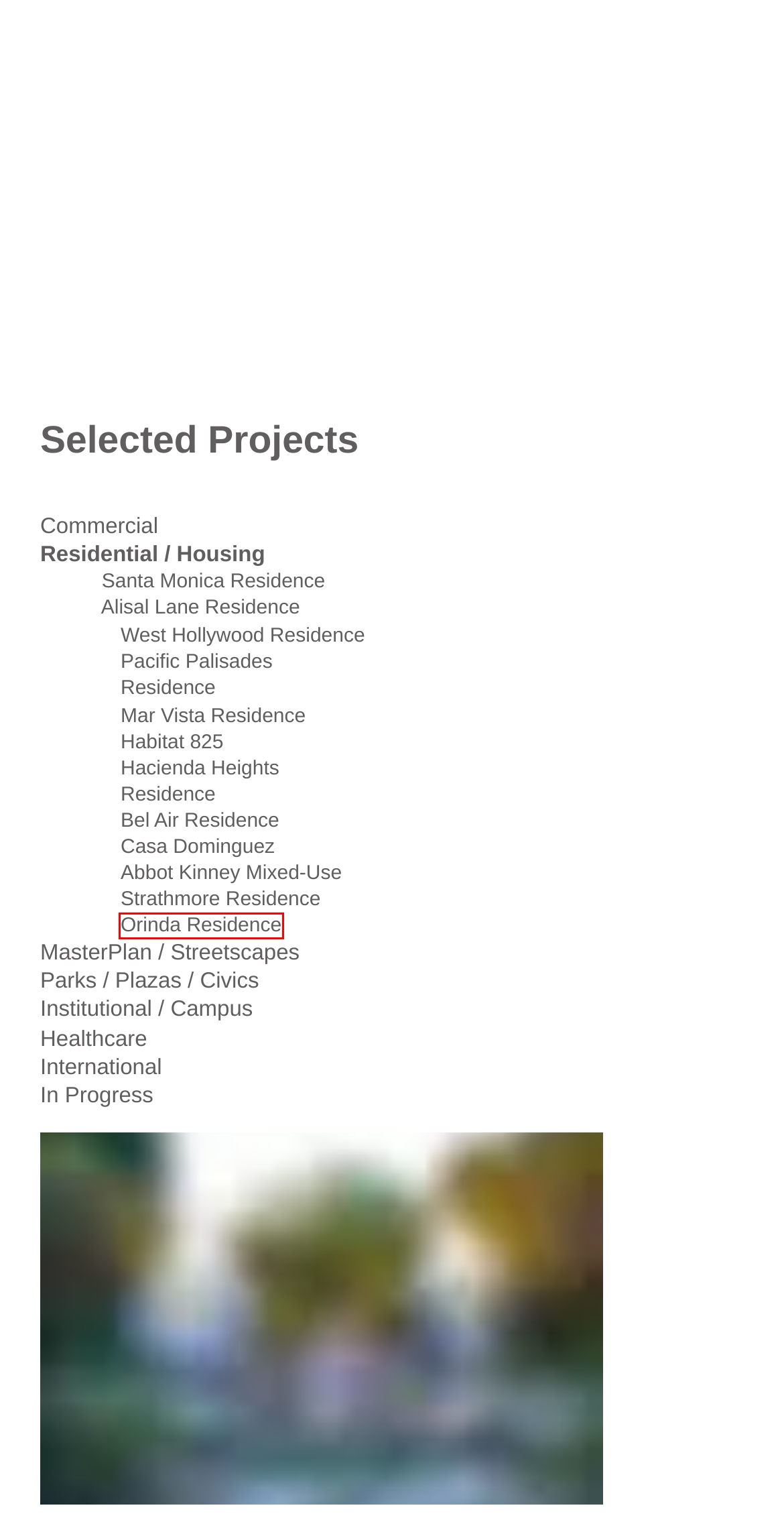Analyze the screenshot of a webpage with a red bounding box and select the webpage description that most accurately describes the new page resulting from clicking the element inside the red box. Here are the candidates:
A. International | ksa-la
B. Orinda Residence
C. In Progress | ksa-la
D. Commercial | ksa-la
E. Bel Air Residence
F. Parks/Plazas/Civics | ksa-la
G. Habitat 825
H. Alisal Lane Residence

B